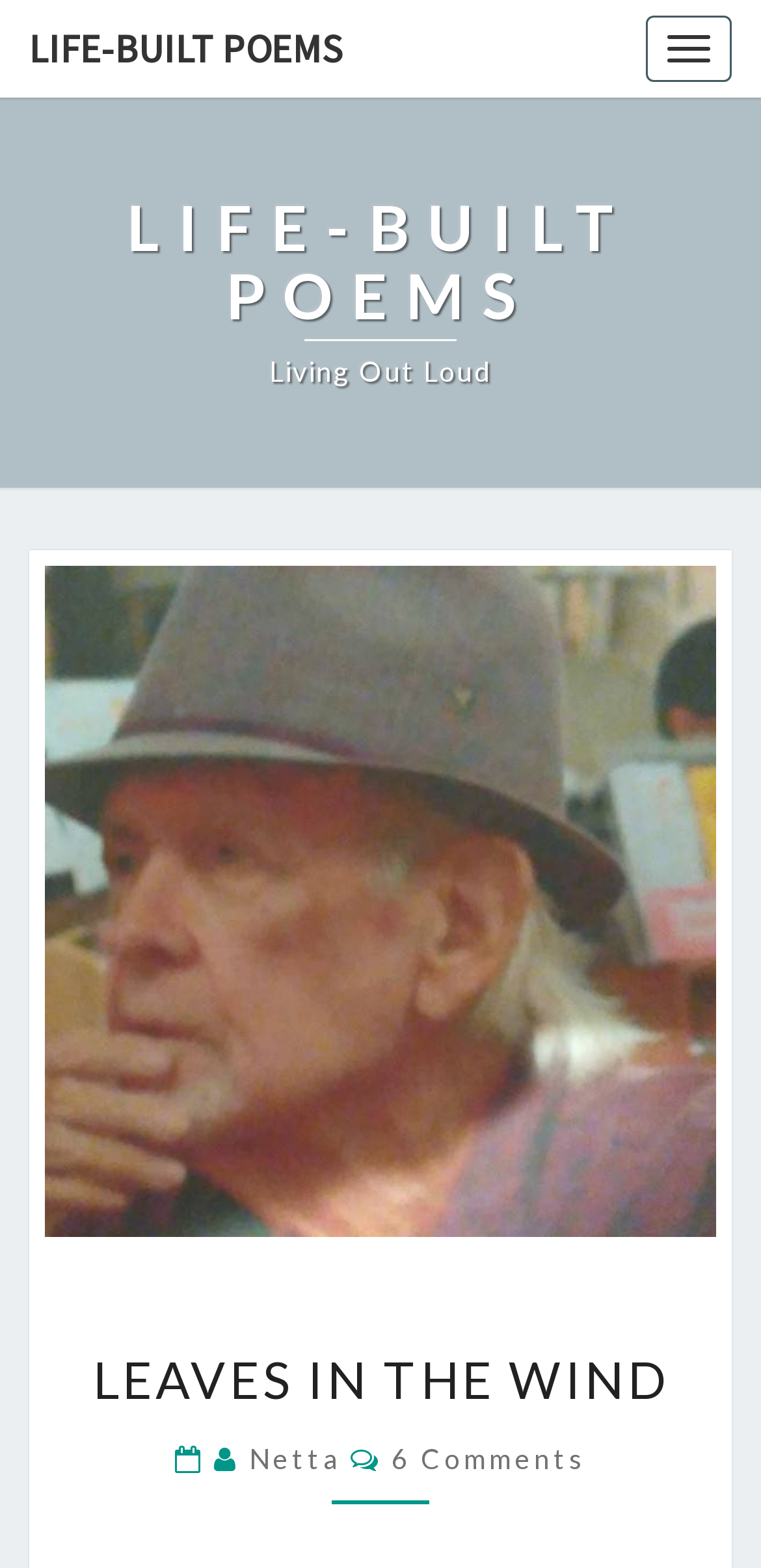Elaborate on the different components and information displayed on the webpage.

The webpage features a poem by Wide Garcia, co-founder of the Maui Live Poets Society. At the top right corner, there is a button labeled "Toggle navigation". Below it, there is a prominent link "LIFE-BUILT POEMS" that spans across the top of the page. 

Underneath, there is a larger header section that takes up most of the top half of the page, containing the title "LIFE-BUILT POEMS Living Out Loud". Within this section, there is a smaller heading "LIFE-BUILT POEMS" followed by another heading "Living Out Loud". 

To the right of these headings, there is a large image of Wide Garcia, which occupies most of the middle section of the page. Below the image, there is a header section with the title "LEAVES IN THE WIND" in large font, accompanied by a smaller heading with the same title. 

Further down, there is a section with the author's name "Netta" and a link to comments, indicating that there are 6 comments on the poem. This section is positioned near the bottom of the page. Overall, the webpage has a simple and clean layout, with a focus on showcasing the poem and its author.